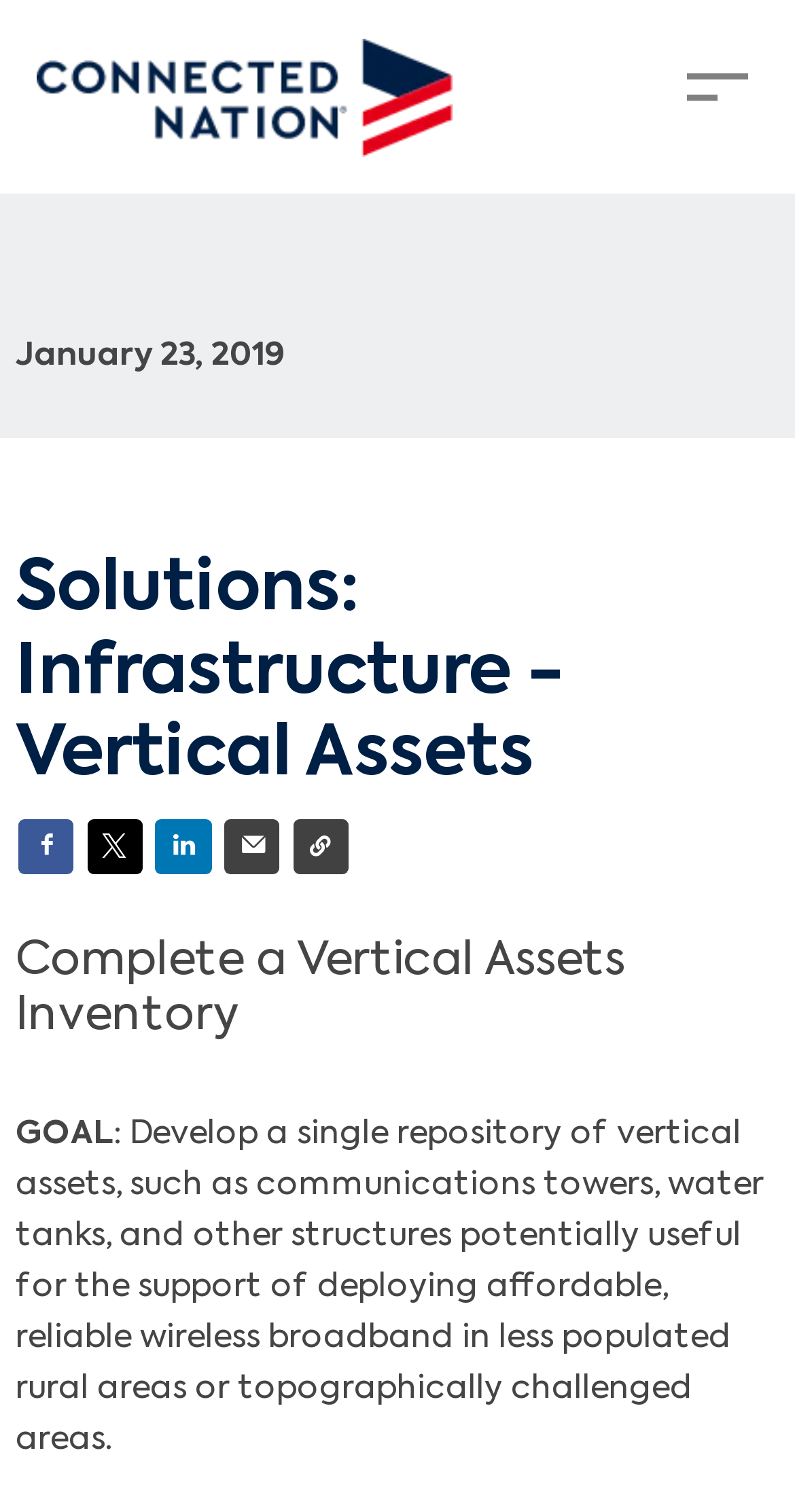Locate and generate the text content of the webpage's heading.

Solutions: Infrastructure - Vertical Assets